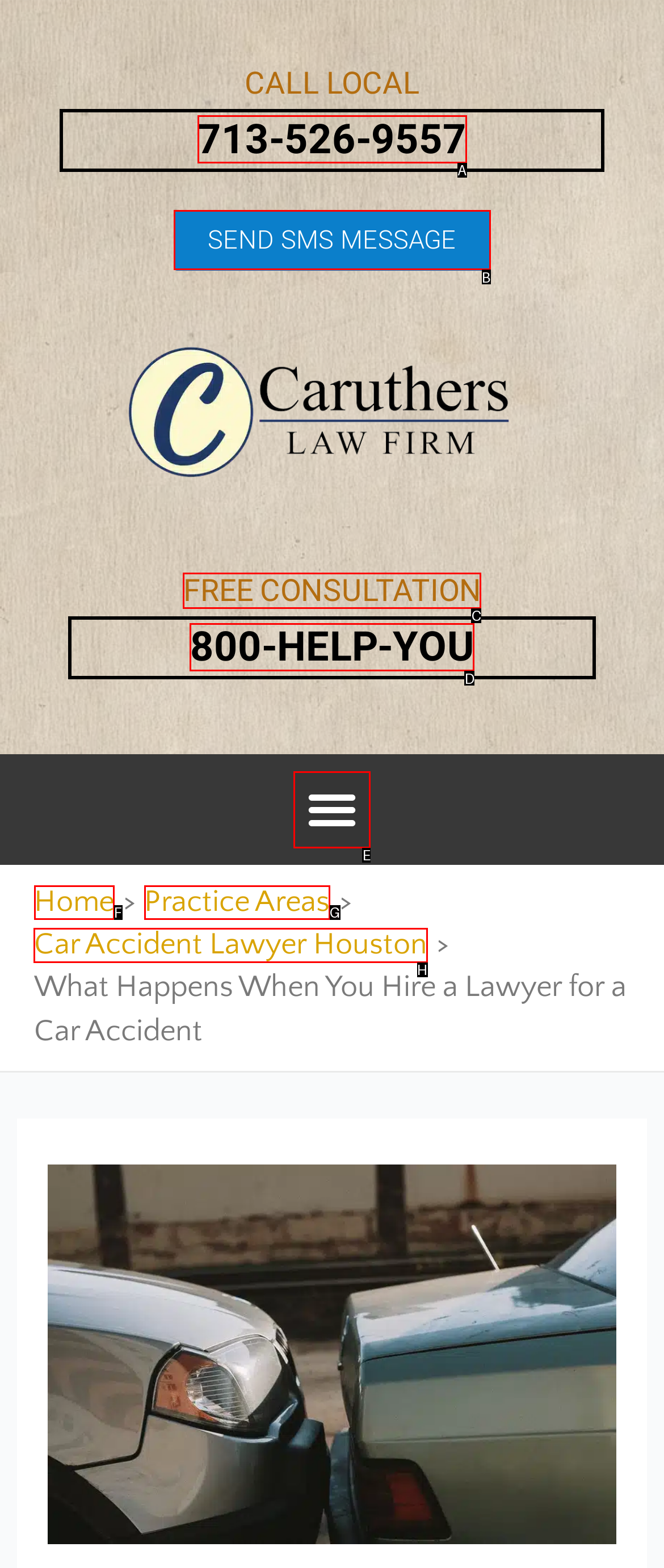Identify the HTML element to select in order to accomplish the following task: Click Car Accident Lawyer Houston
Reply with the letter of the chosen option from the given choices directly.

H